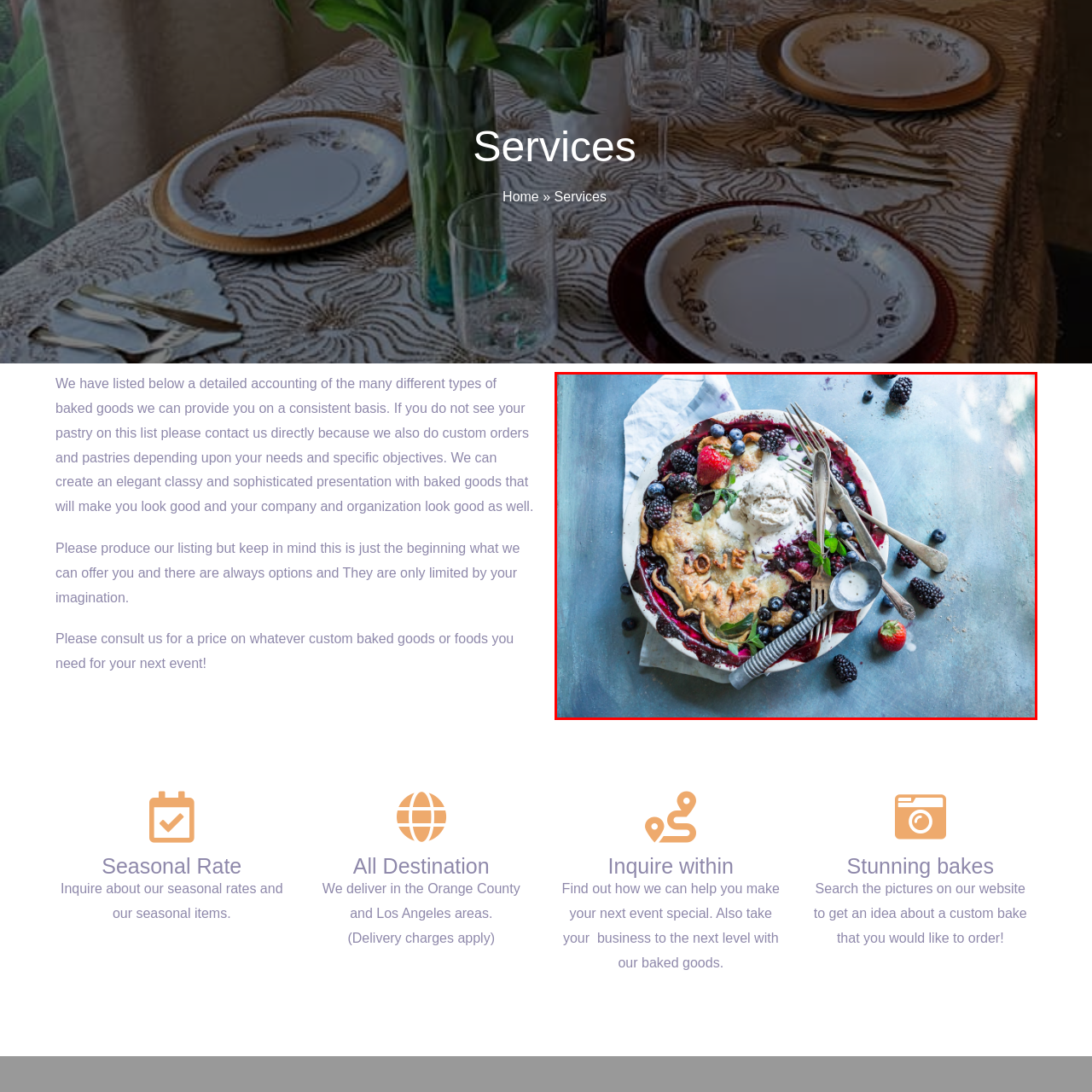What adds a pop of green to the presentation?
Please observe the details within the red bounding box in the image and respond to the question with a detailed explanation based on what you see.

According to the caption, fresh mint leaves are used to add a pop of green to the presentation, enhancing the appeal of the dessert.